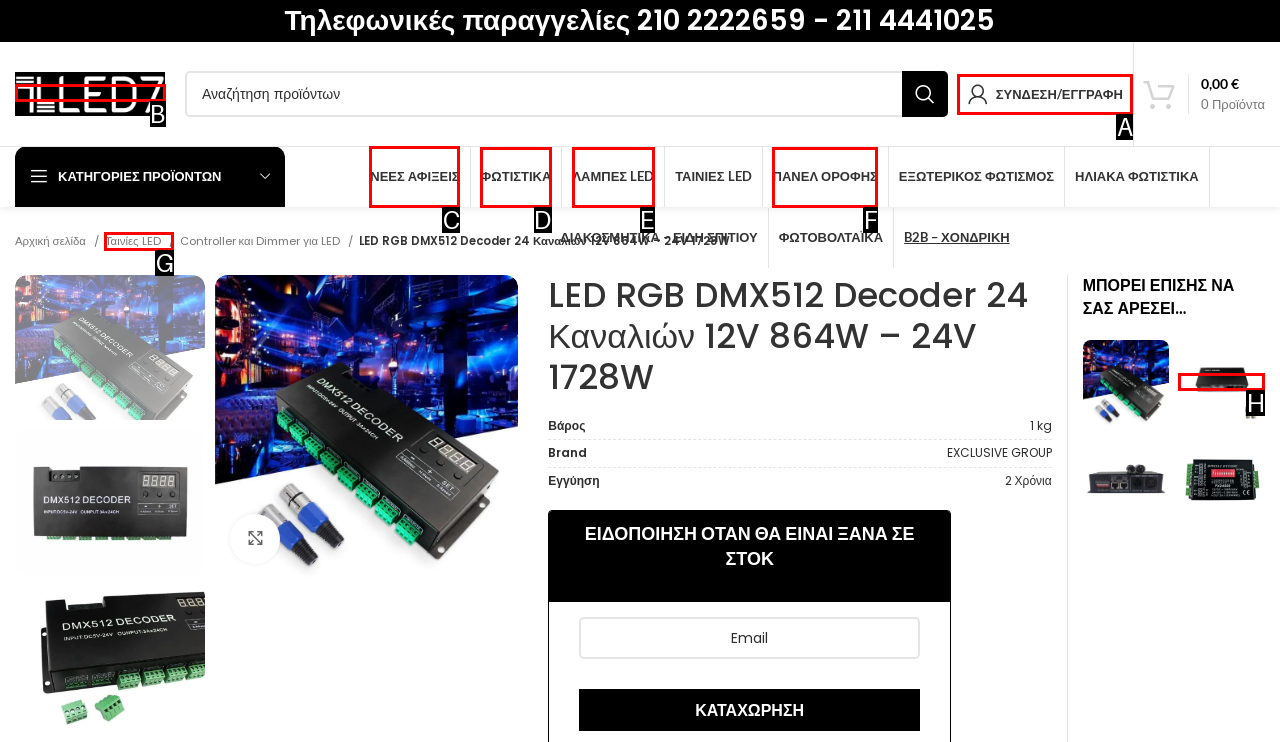Identify which HTML element to click to fulfill the following task: Click on ΝΕΕΣ ΑΦΙΞΕΙΣ link. Provide your response using the letter of the correct choice.

C